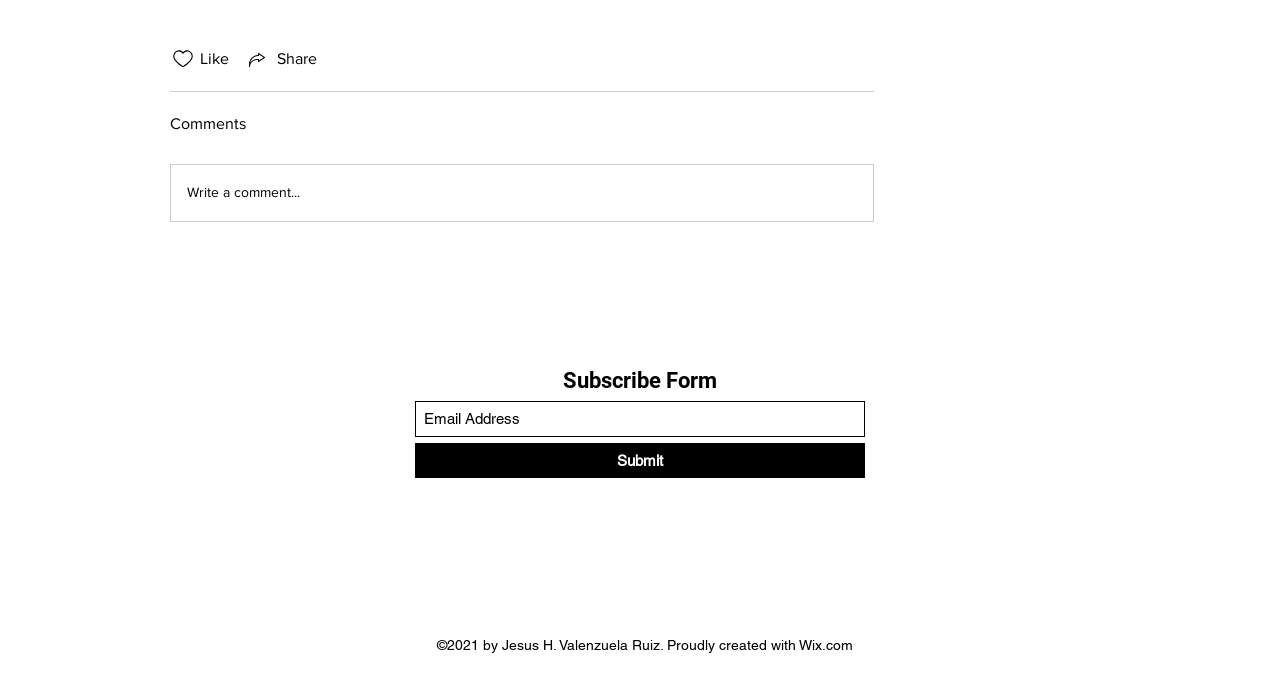What is the purpose of the 'Write a comment...' button?
Please answer the question with a detailed response using the information from the screenshot.

The 'Write a comment...' button is located below the 'Comments' text, indicating that it is related to commenting. Its purpose is to allow users to write and submit their comments.